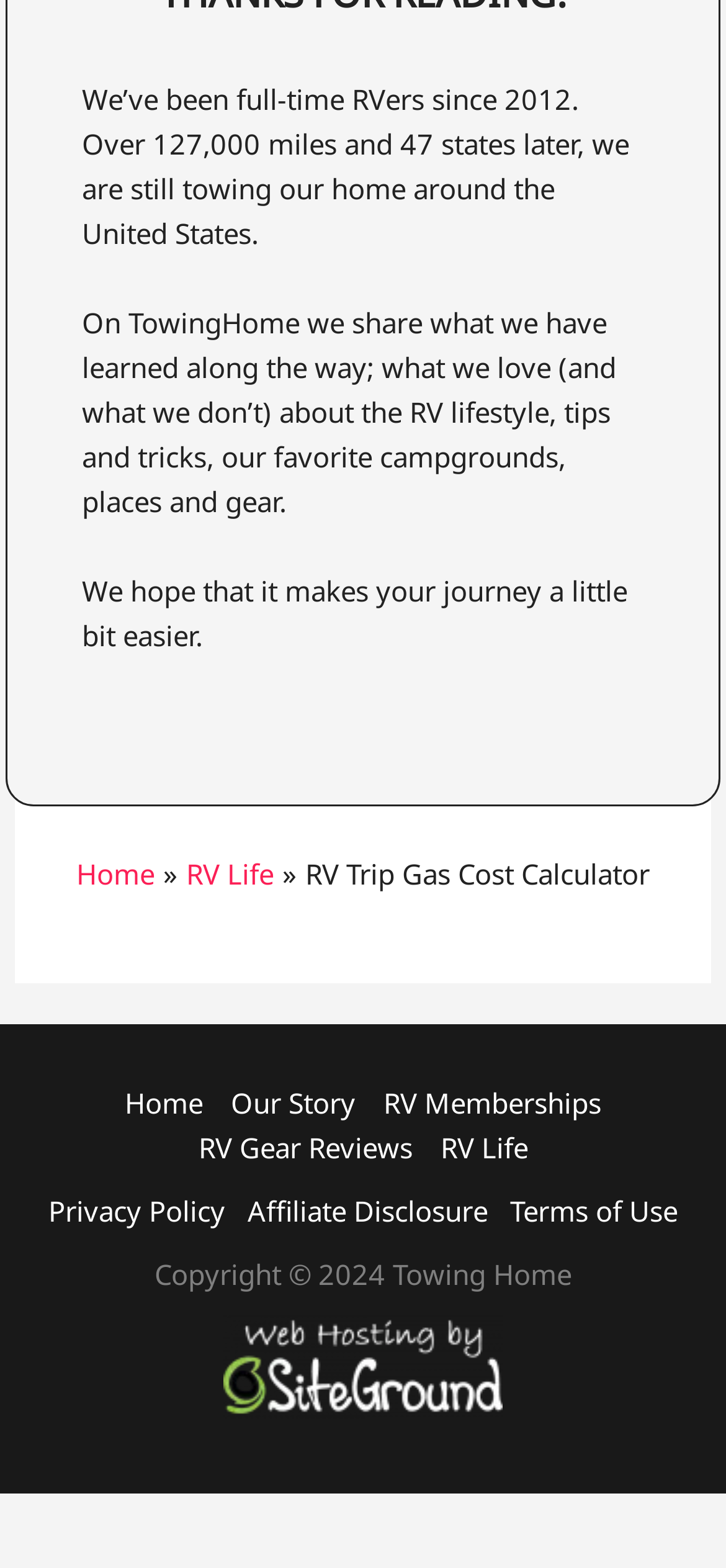What is the year of the copyright statement?
Please provide a comprehensive answer based on the details in the screenshot.

The answer can be found in the StaticText element at the bottom of the page, which mentions 'Copyright © 2024 Towing Home'.